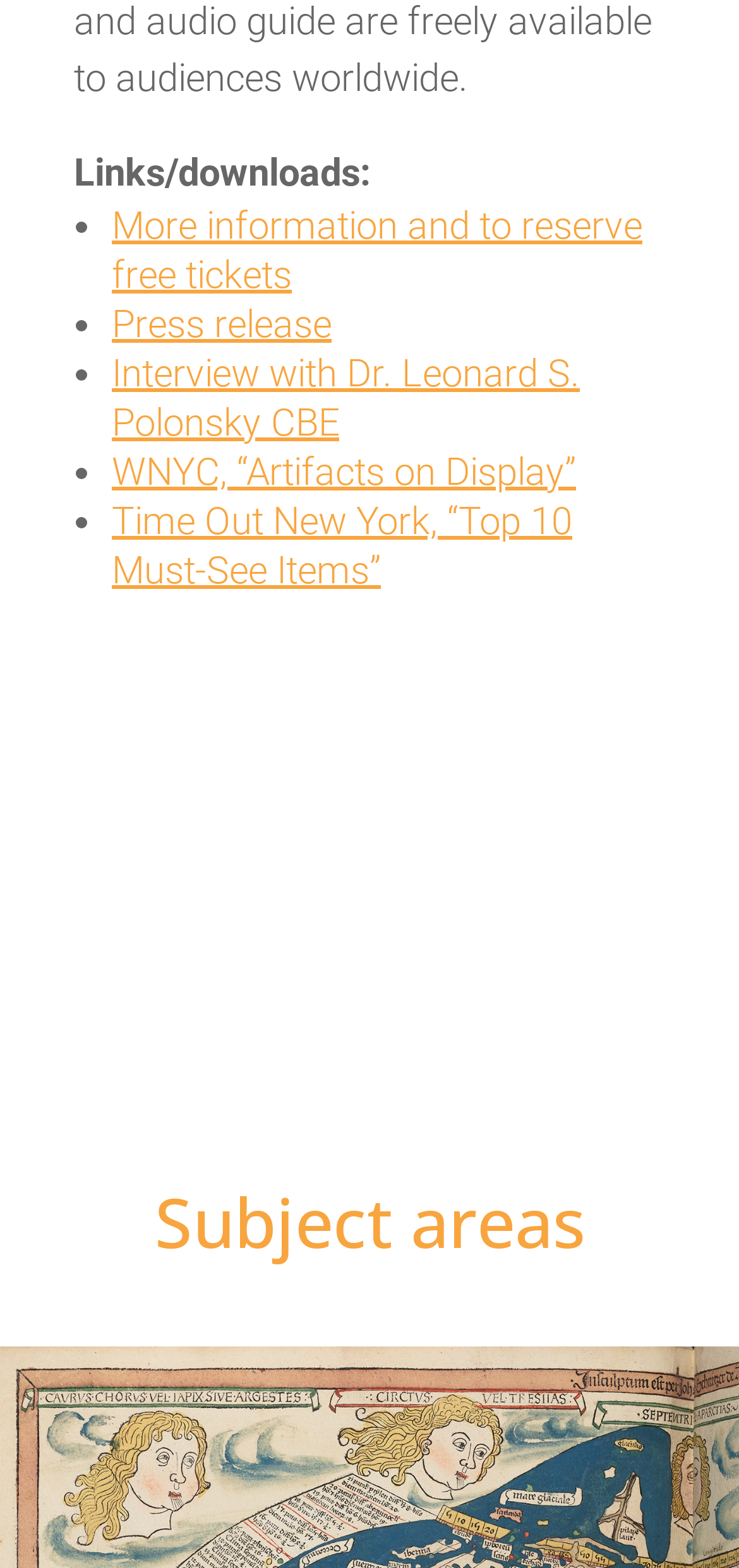What is the heading below the list?
Refer to the screenshot and respond with a concise word or phrase.

Subject areas